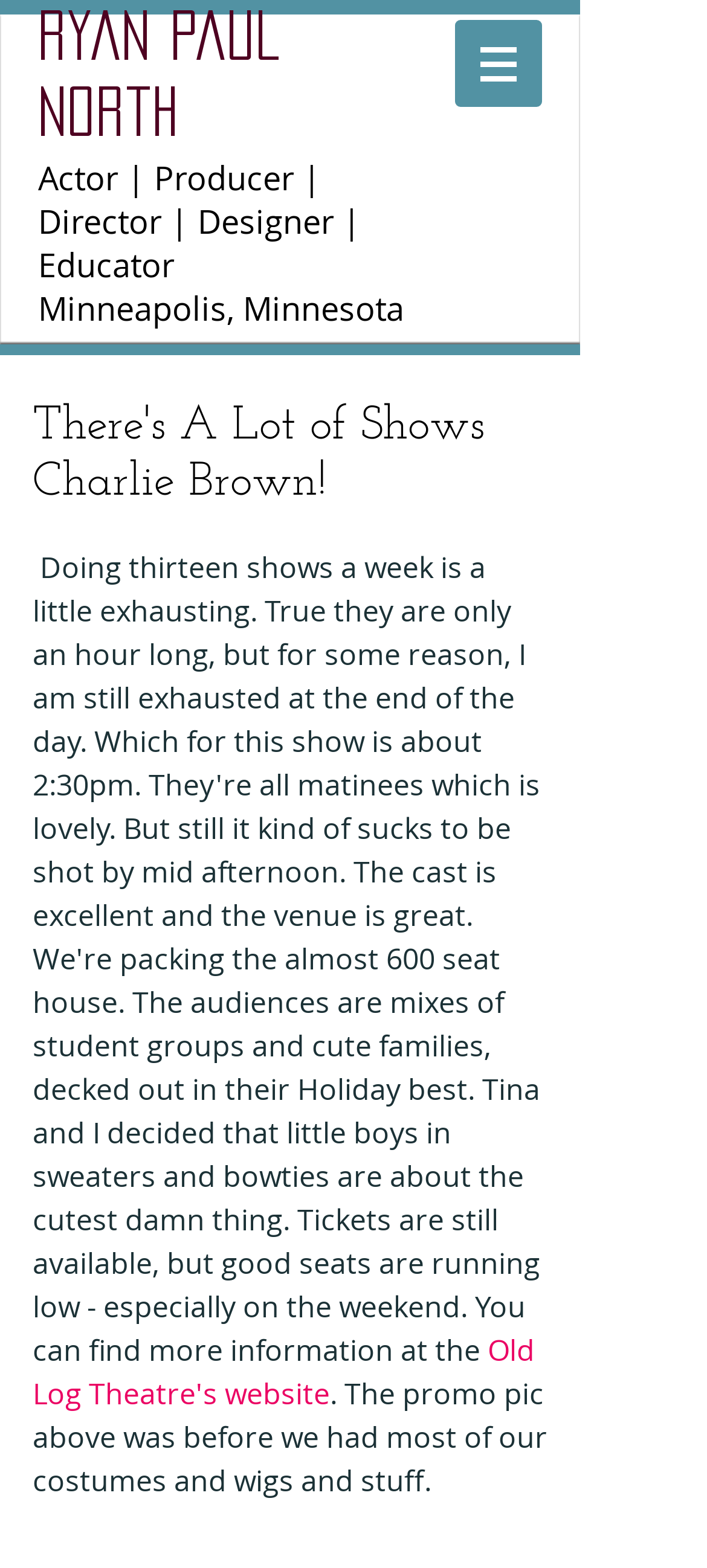What is the text above the image?
Please use the visual content to give a single word or phrase answer.

The promo pic above was before we had most of our costumes and wigs and stuff.